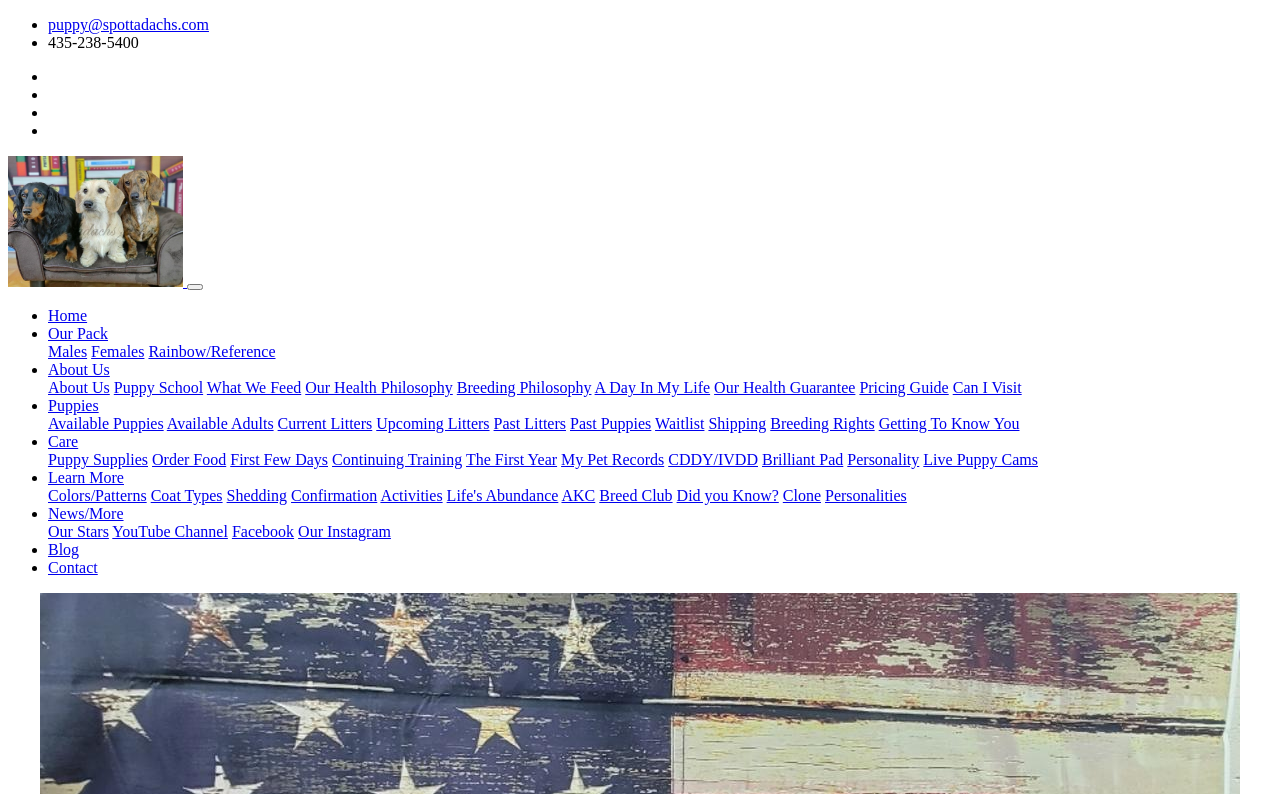Identify the bounding box coordinates for the element you need to click to achieve the following task: "Check the 'News/More' section". The coordinates must be four float values ranging from 0 to 1, formatted as [left, top, right, bottom].

[0.038, 0.636, 0.097, 0.658]